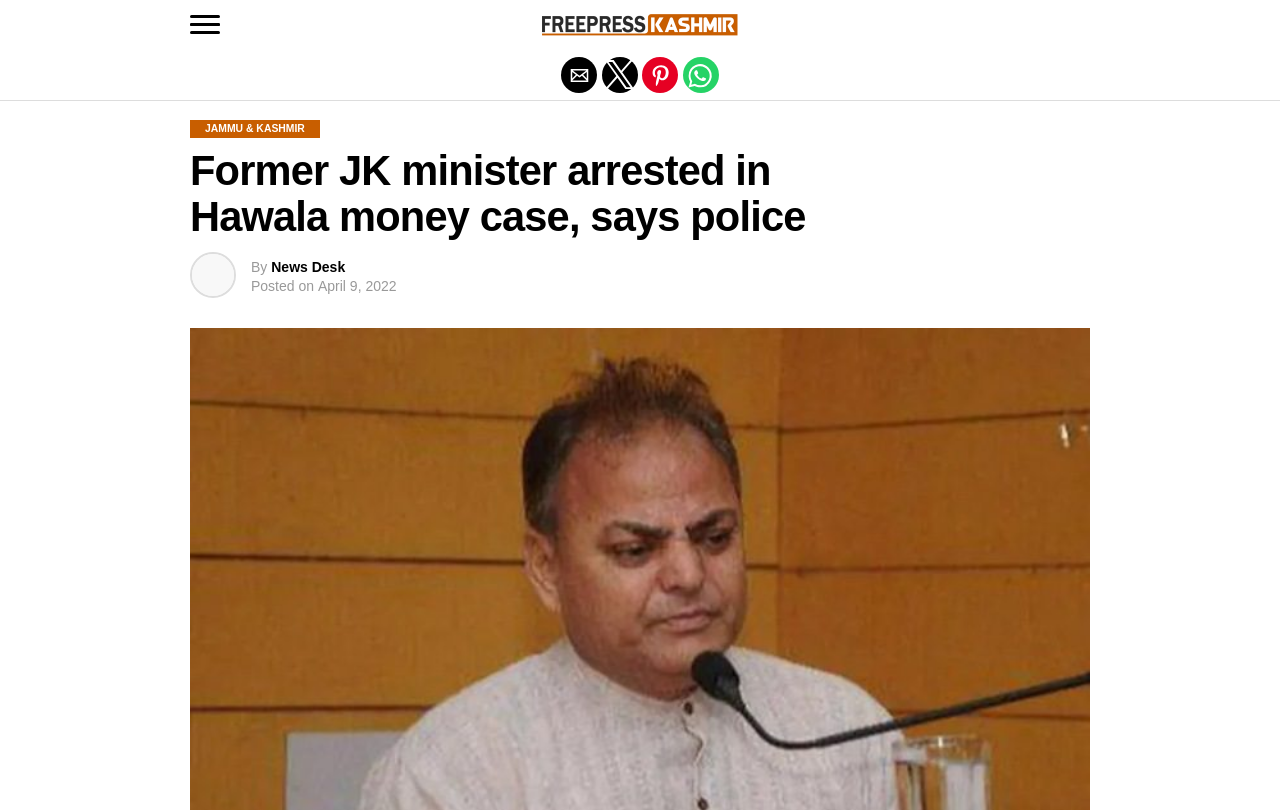Analyze the image and provide a detailed answer to the question: What is the topic of the news article?

I found the answer by looking at the header section of the webpage, where I saw a heading with the text 'Former JK minister arrested in Hawala money case, says police', which suggests that the topic of the news article is about the arrest of a former minister.